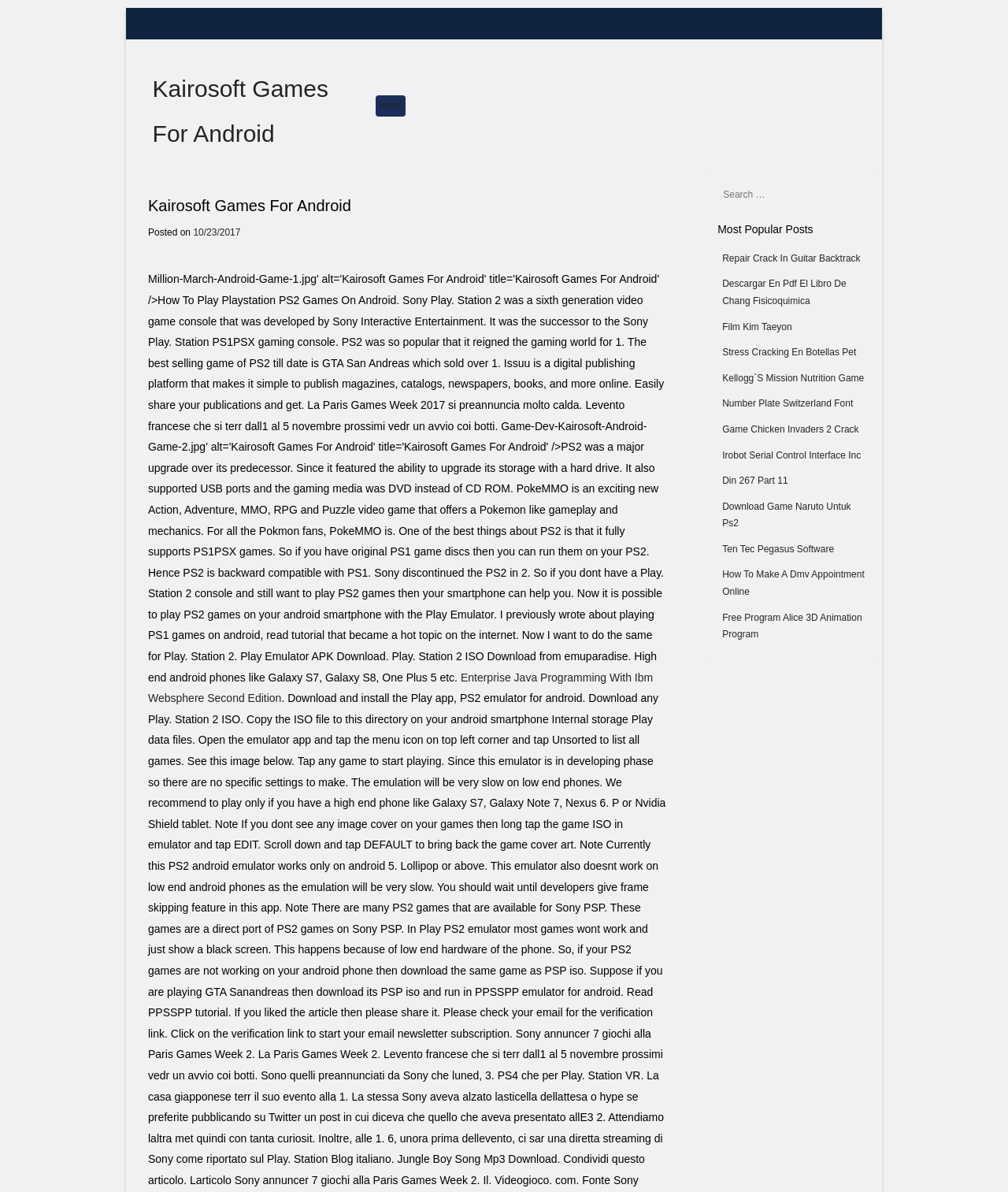Extract the bounding box coordinates of the UI element described by: "Film Kim Taeyon". The coordinates should include four float numbers ranging from 0 to 1, e.g., [left, top, right, bottom].

[0.717, 0.269, 0.786, 0.279]